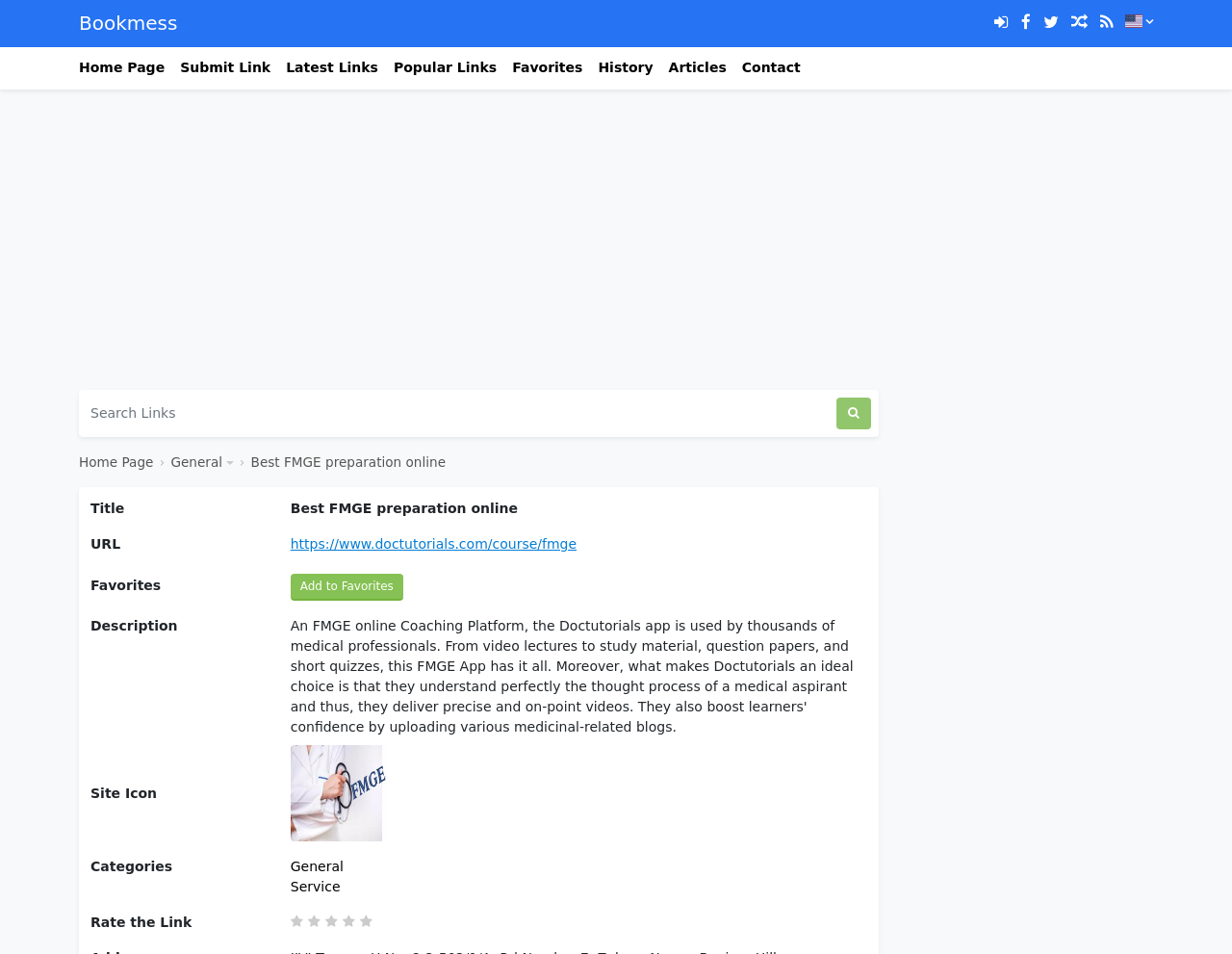Could you specify the bounding box coordinates for the clickable section to complete the following instruction: "Add to Favorites"?

[0.236, 0.602, 0.327, 0.63]